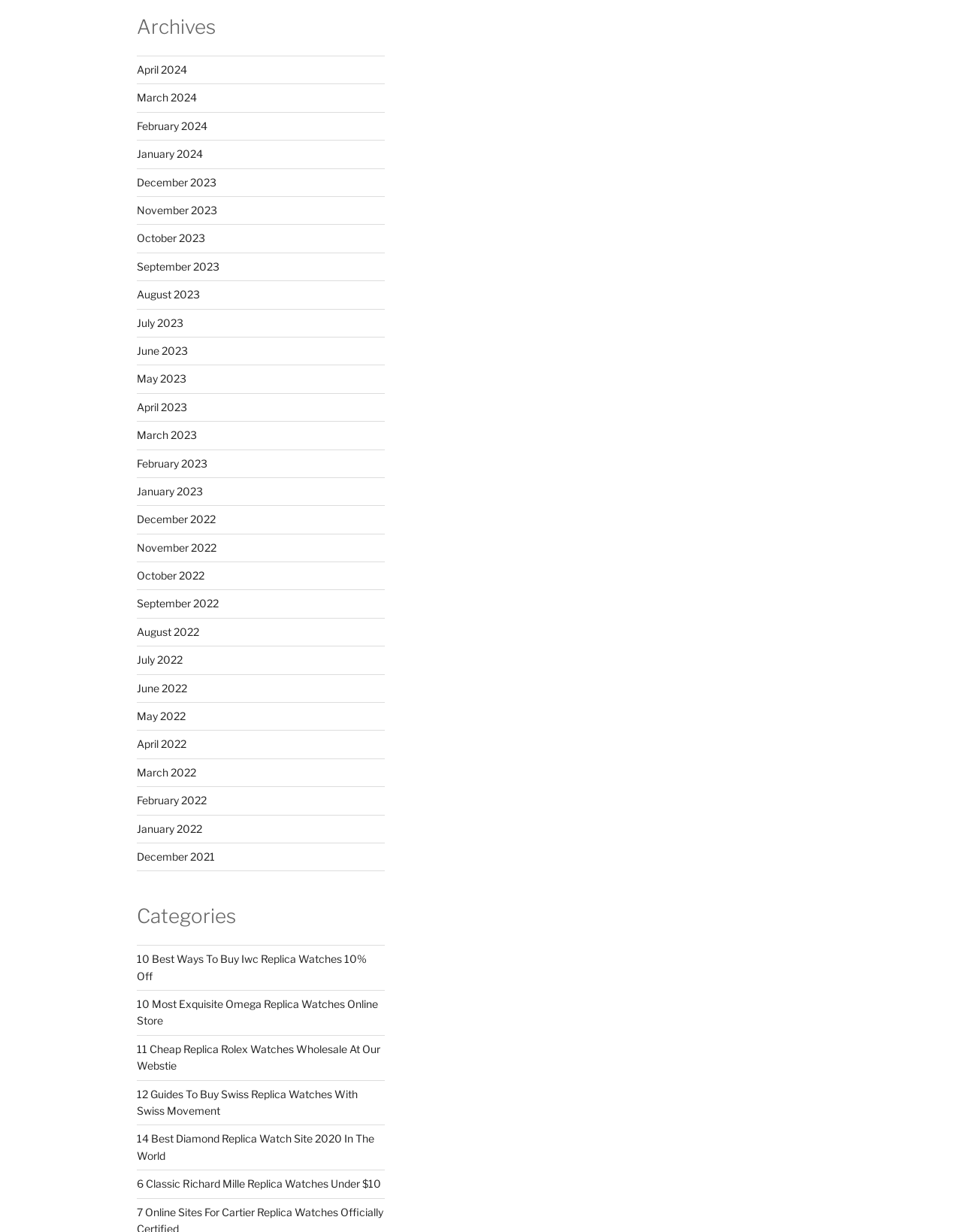Refer to the screenshot and give an in-depth answer to this question: What is the earliest month listed?

I looked at the list of months and found that the earliest month listed is December 2021.